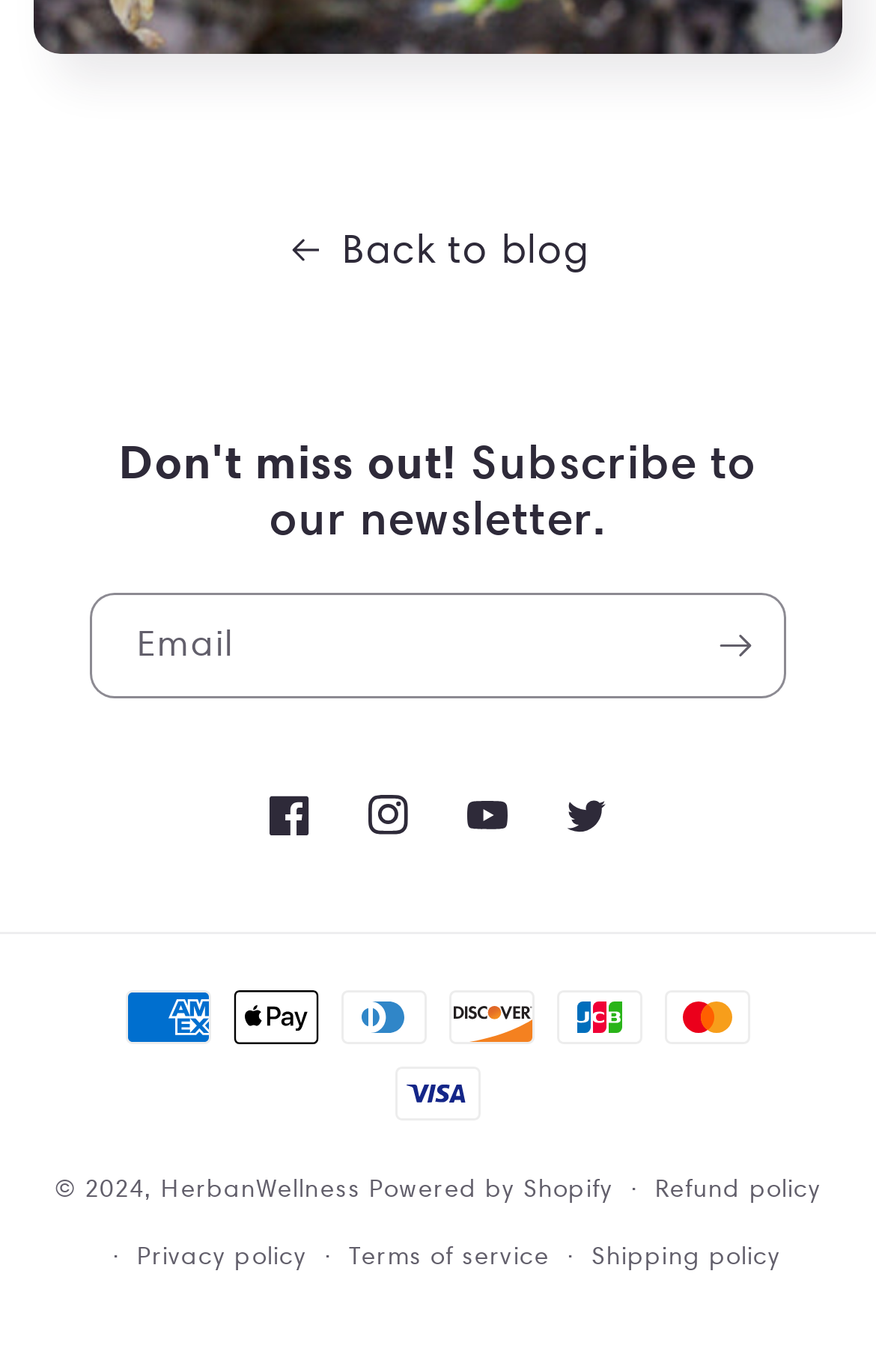What is the copyright year?
Answer the question with just one word or phrase using the image.

2024